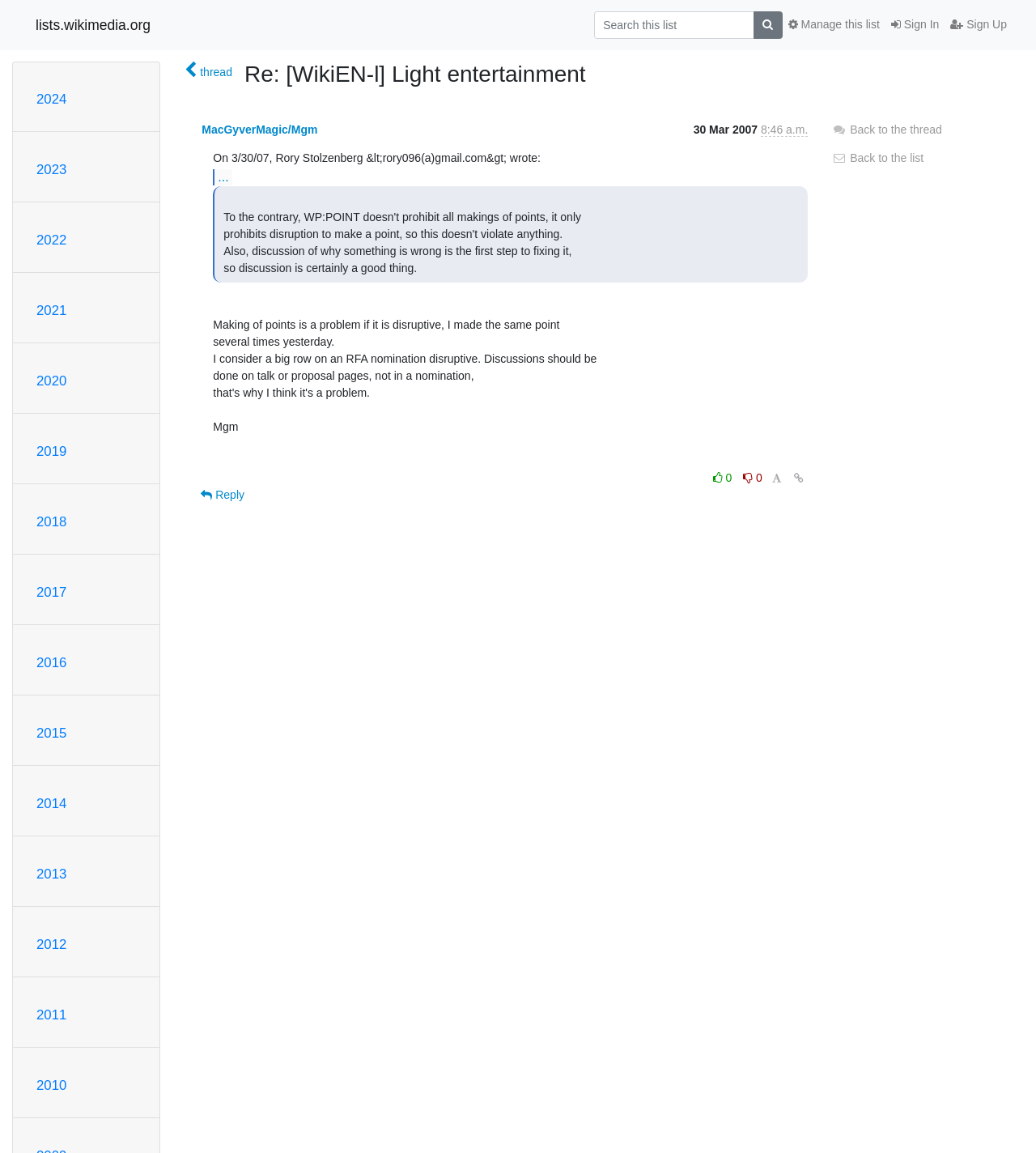Please find the bounding box coordinates (top-left x, top-left y, bottom-right x, bottom-right y) in the screenshot for the UI element described as follows: Manage this list

[0.755, 0.009, 0.855, 0.034]